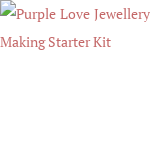Explain what is happening in the image with elaborate details.

This image showcases the "Purple Love Jewellery Making Starter Kit," a delightful set designed for beginners in the art of jewellery creation. The kit includes essential materials and tools, making it perfect for those looking to explore their creativity. Ideal for anyone wishing to craft unique pieces of jewellery, it serves as a wonderful introduction to the DIY jewellery making experience. The vibrant colors and thoughtful packaging suggest an enjoyable and engaging crafting journey ahead. Perfect for gifts or personal use, this kit provides everything needed to get started on creating beautiful handmade jewellery.